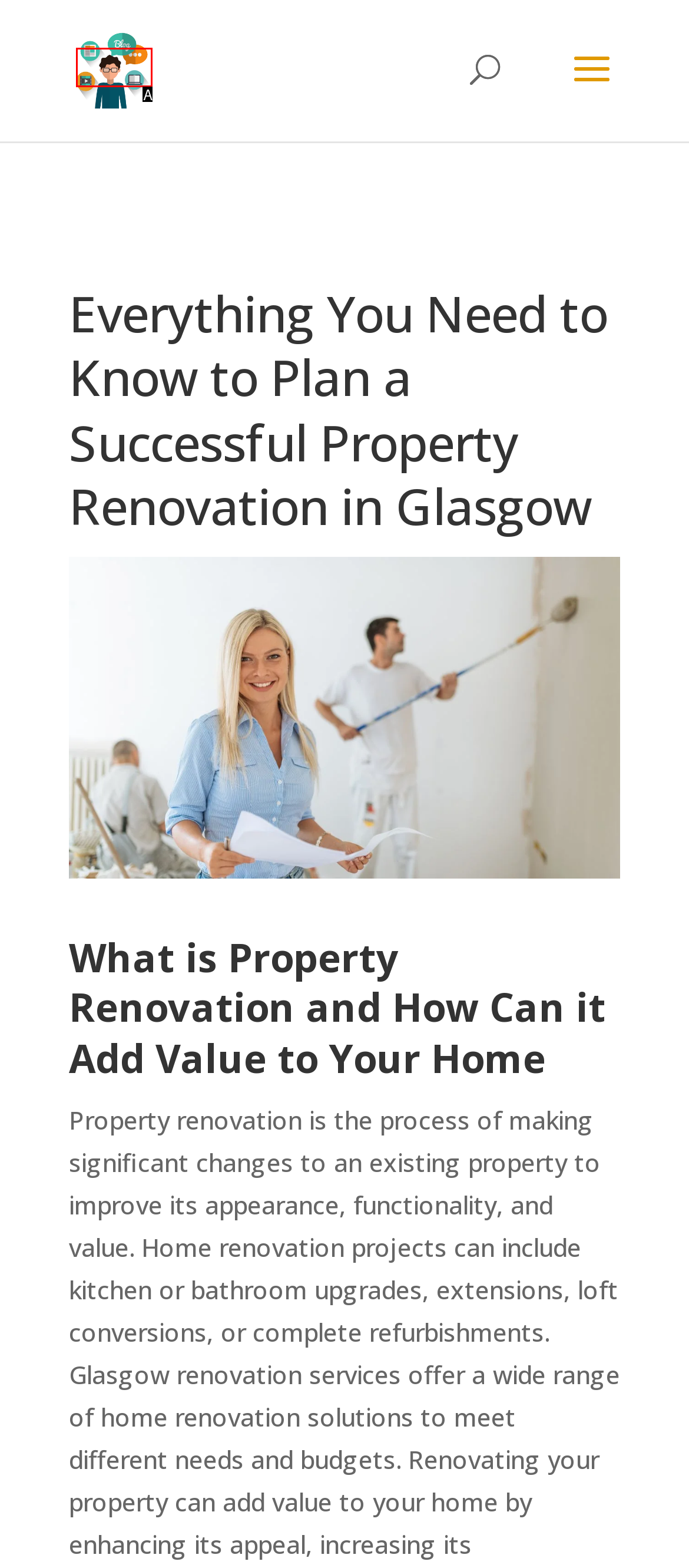Find the UI element described as: alt="Public Bloggers"
Reply with the letter of the appropriate option.

A